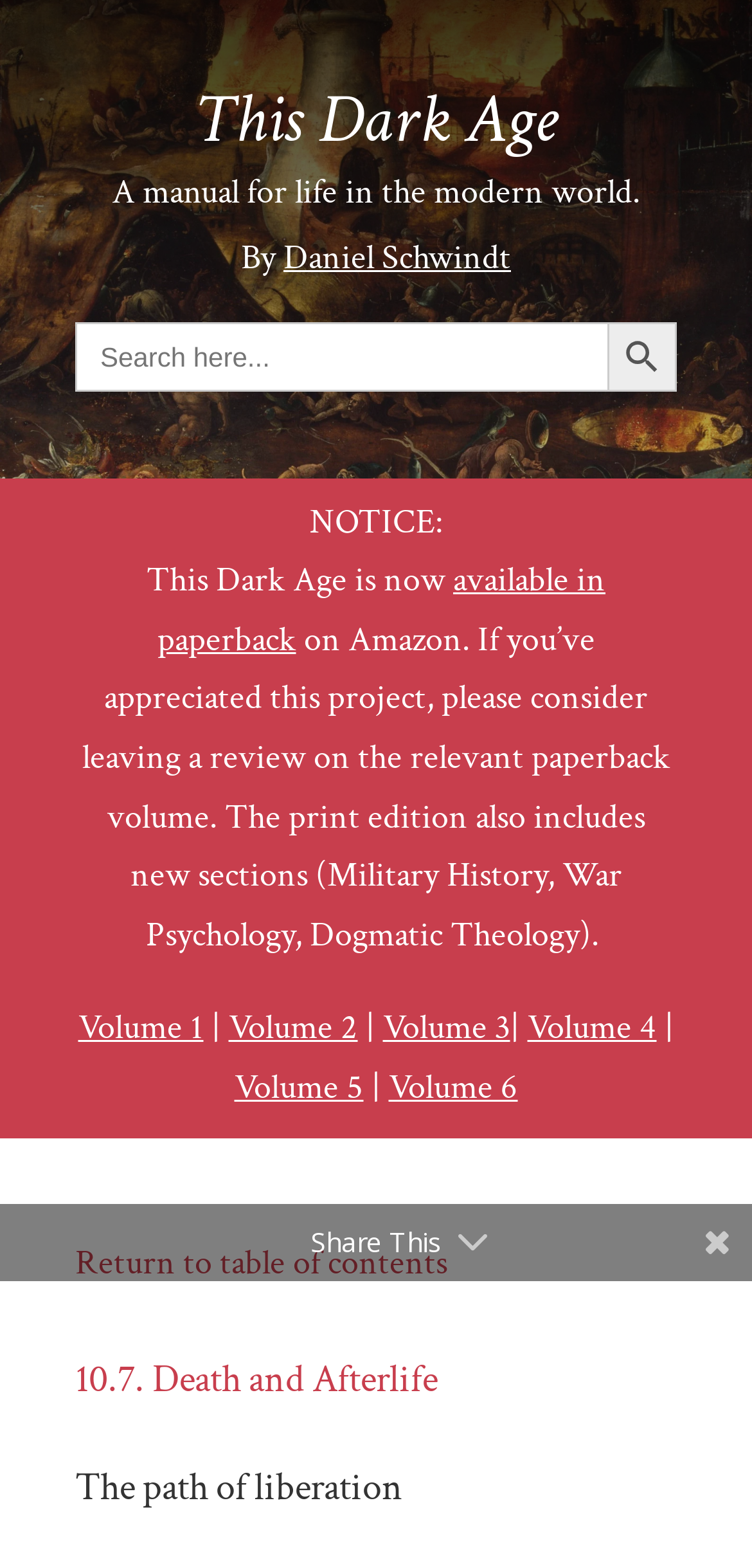From the webpage screenshot, predict the bounding box of the UI element that matches this description: "available in paperback".

[0.209, 0.356, 0.805, 0.422]